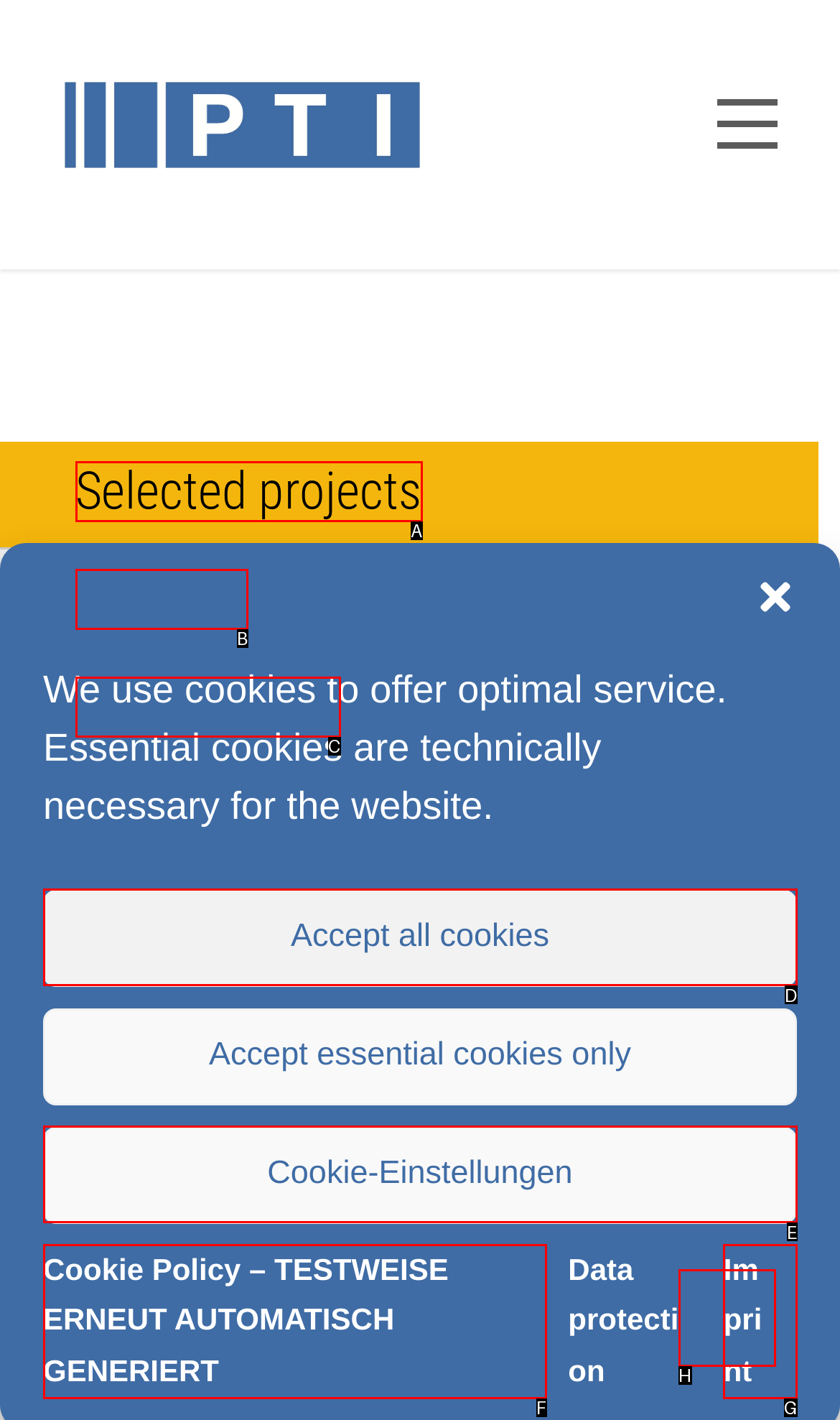Tell me which one HTML element best matches the description: Accept all cookies
Answer with the option's letter from the given choices directly.

D